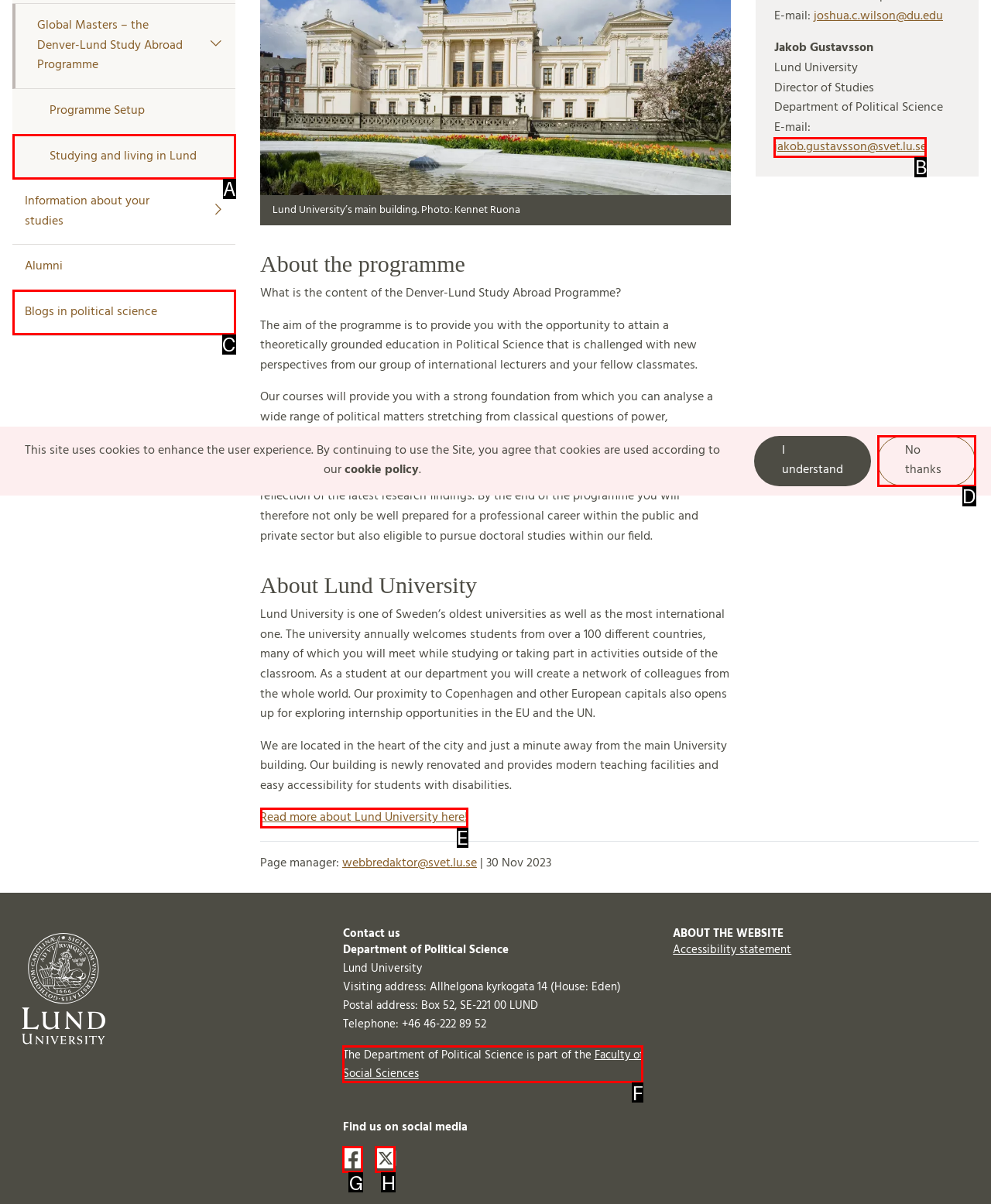Choose the letter of the UI element that aligns with the following description: Faculty of Social Sciences
State your answer as the letter from the listed options.

F